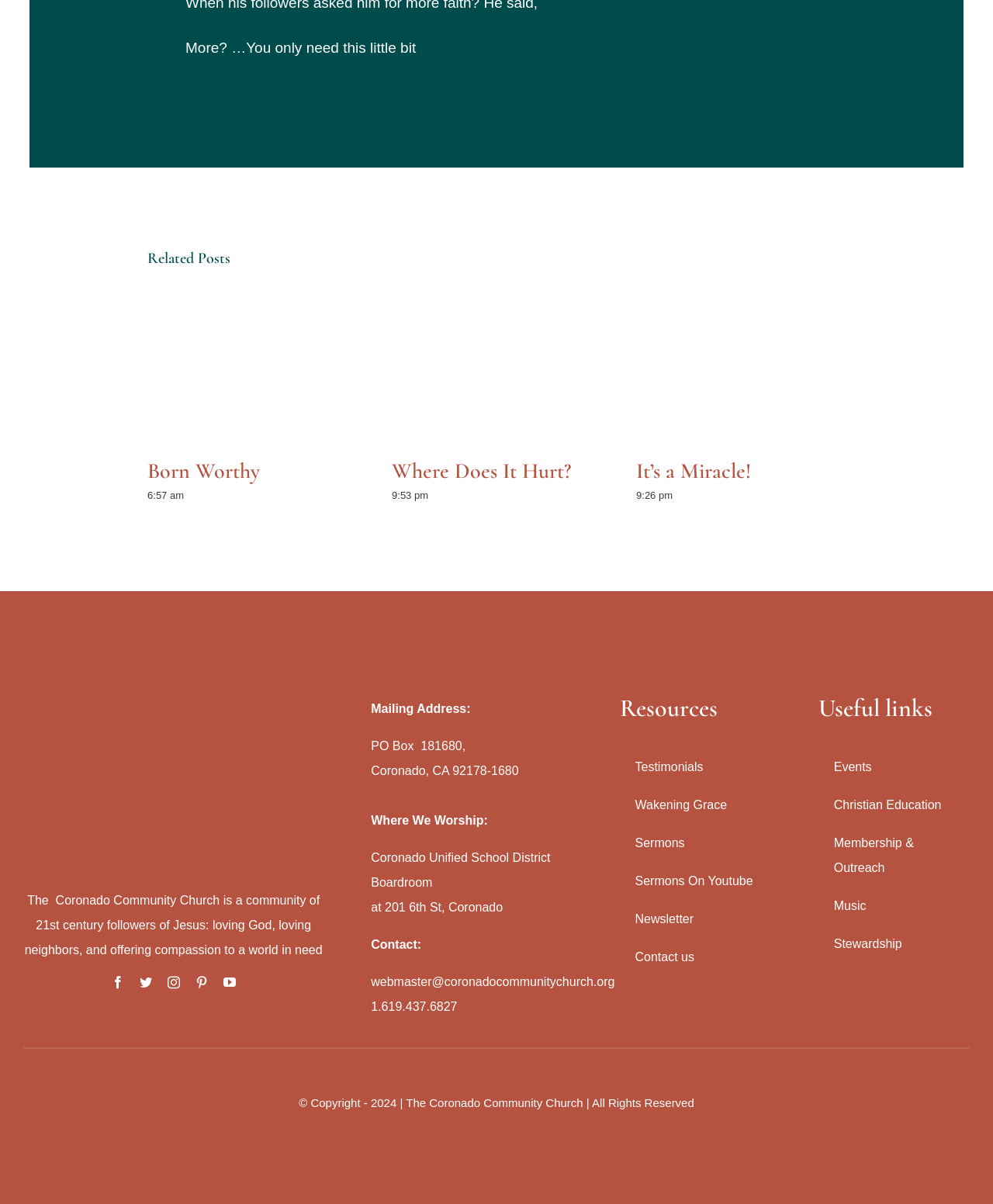Please locate the bounding box coordinates of the element that should be clicked to achieve the given instruction: "Check the 'Contact' information".

[0.374, 0.779, 0.424, 0.79]